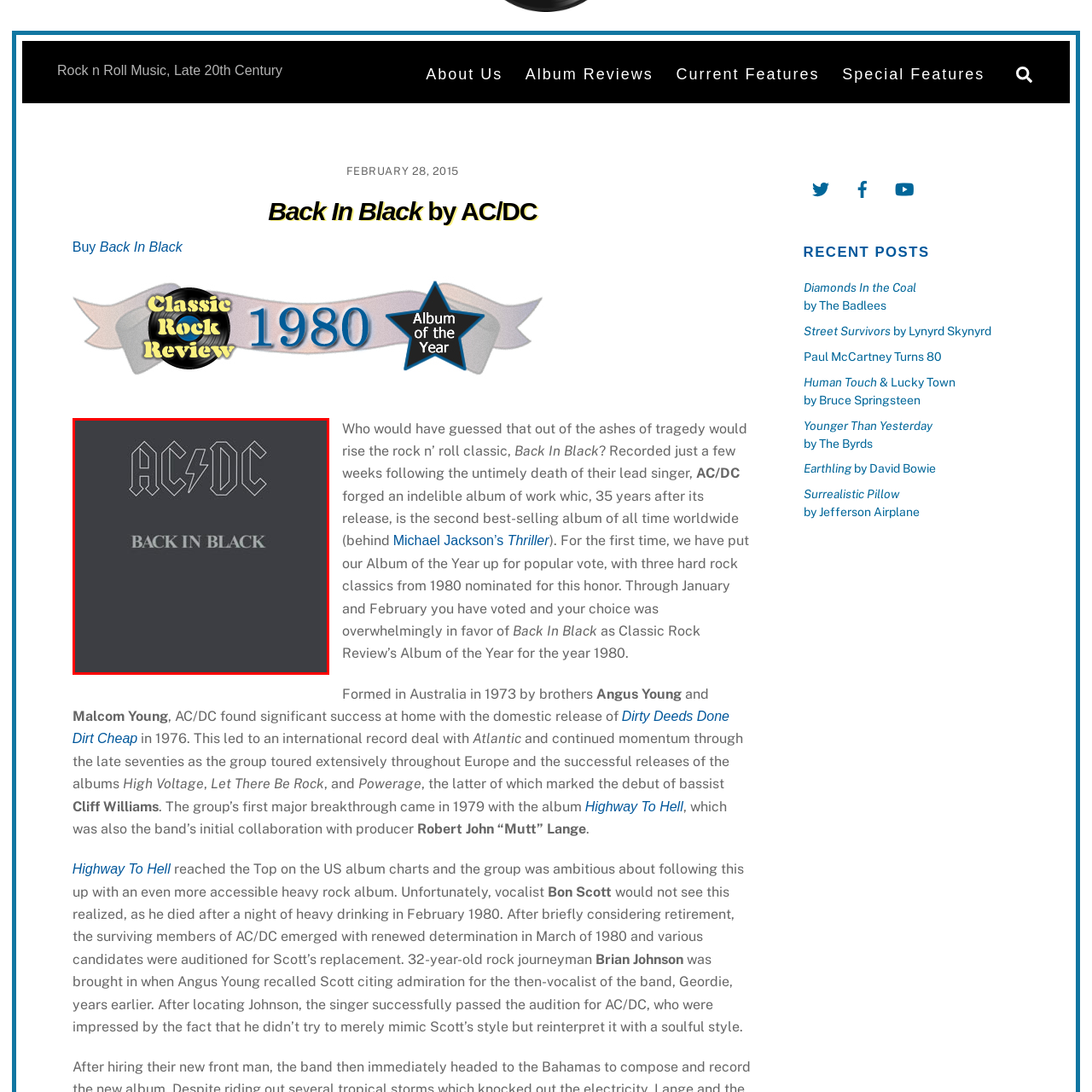Provide a detailed narrative of the image inside the red-bordered section.

The image showcases the iconic album cover of "Back In Black," released by the legendary Australian rock band AC/DC in 1980. The cover features a minimalist design with a sleek black background that symbolizes both mourning and triumph, reflecting the band's return after the tragic loss of their former lead singer, Bon Scott. The stark white lettering of the band's name "AC/DC" is prominently displayed at the top, while the album title "BACK IN BLACK" is elegantly positioned beneath it. This album not only marked a significant milestone in rock history but also became one of the best-selling albums of all time, celebrated for its powerful riffs and enduring appeal.